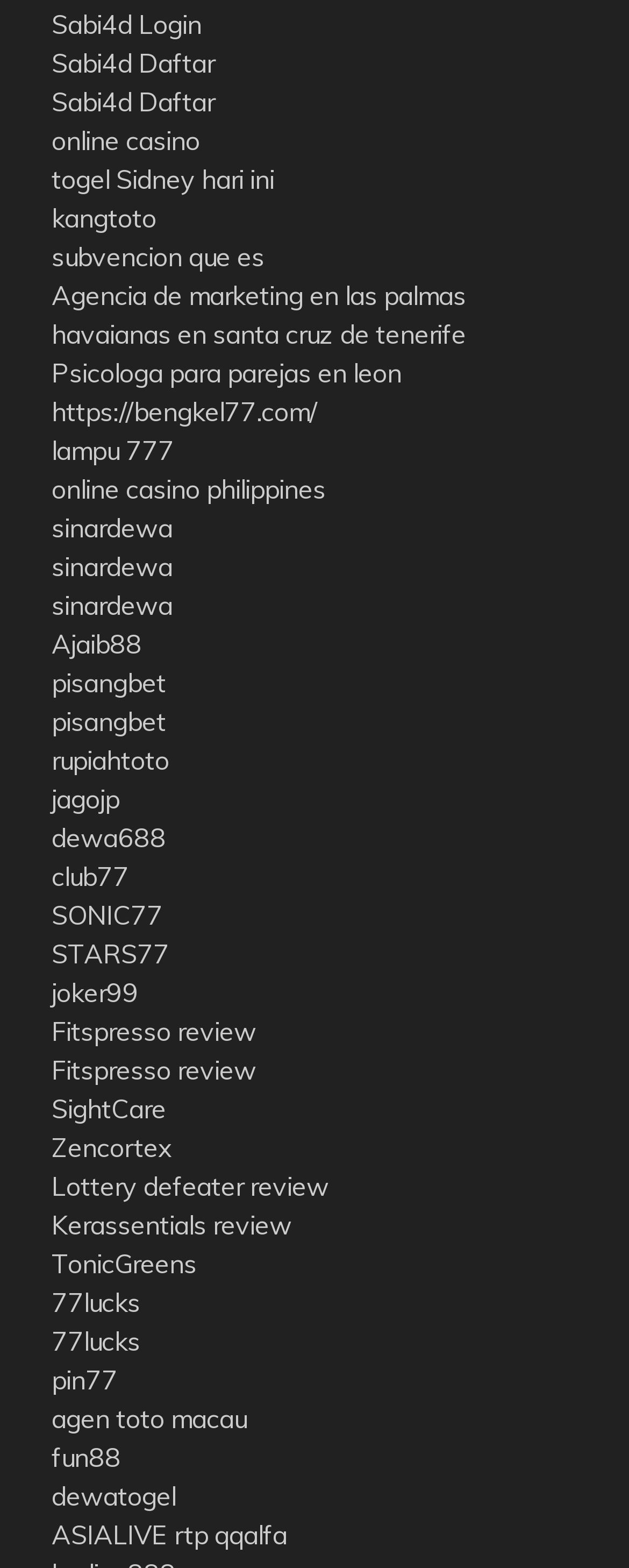Please identify the bounding box coordinates of the clickable element to fulfill the following instruction: "Check out kangtoto". The coordinates should be four float numbers between 0 and 1, i.e., [left, top, right, bottom].

[0.082, 0.129, 0.249, 0.149]